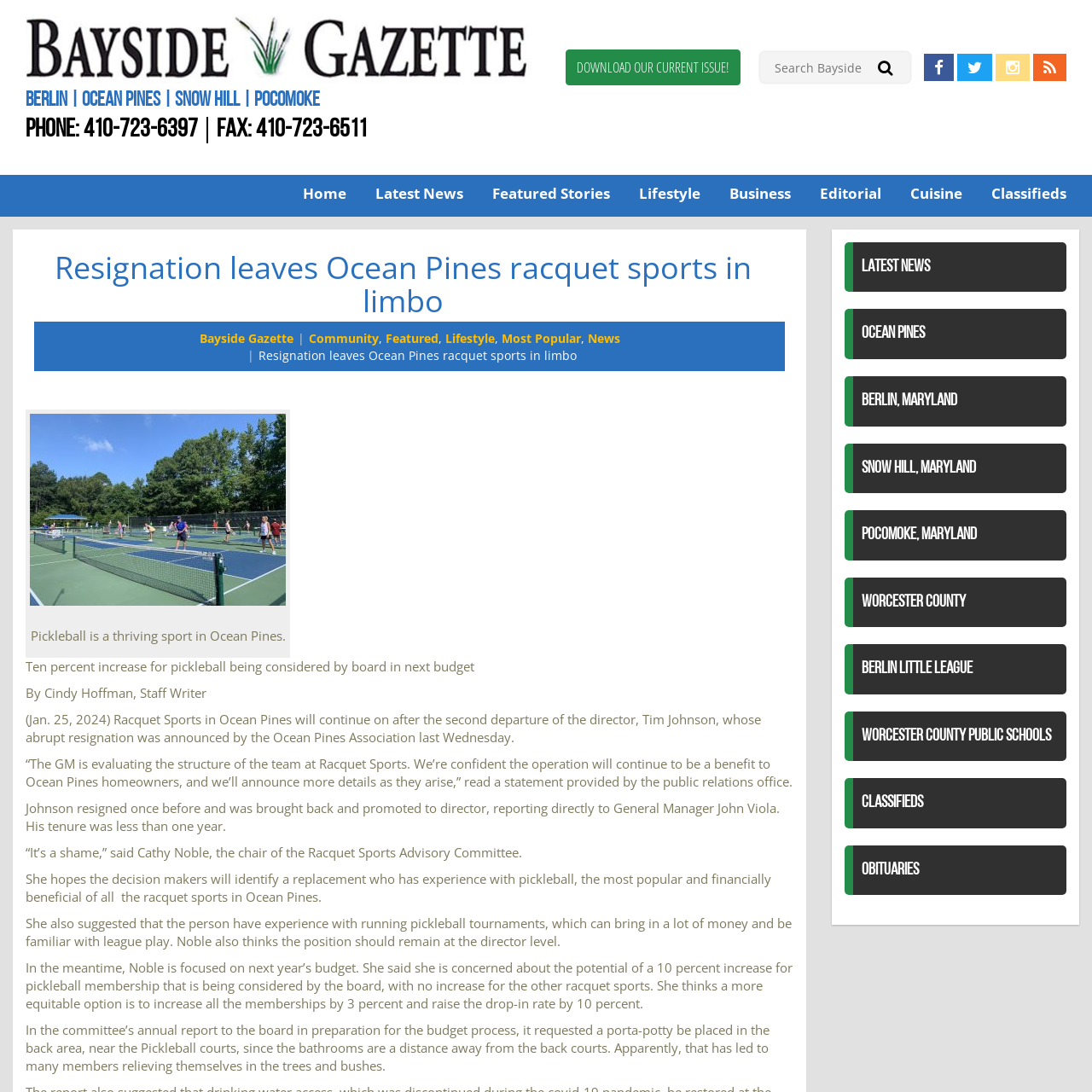Provide a detailed account of the visual content within the red-outlined section of the image.

The image depicts a dynamic scene related to racquet sports, particularly highlighting the sport of pickleball in Ocean Pines. Accompanying a news article titled "Resignation leaves Ocean Pines racquet sports in limbo," the image serves to illustrate the article’s focus on the impact of leadership changes in the racquet sports community. As pickleball continues to grow in popularity, particularly in Ocean Pines, the article discusses the recent resignation of the racquet sports director and potential implications for the sport's management and development. The surrounding text emphasizes community concerns about organizational stability and funding, reflecting the sport's significance to local residents.